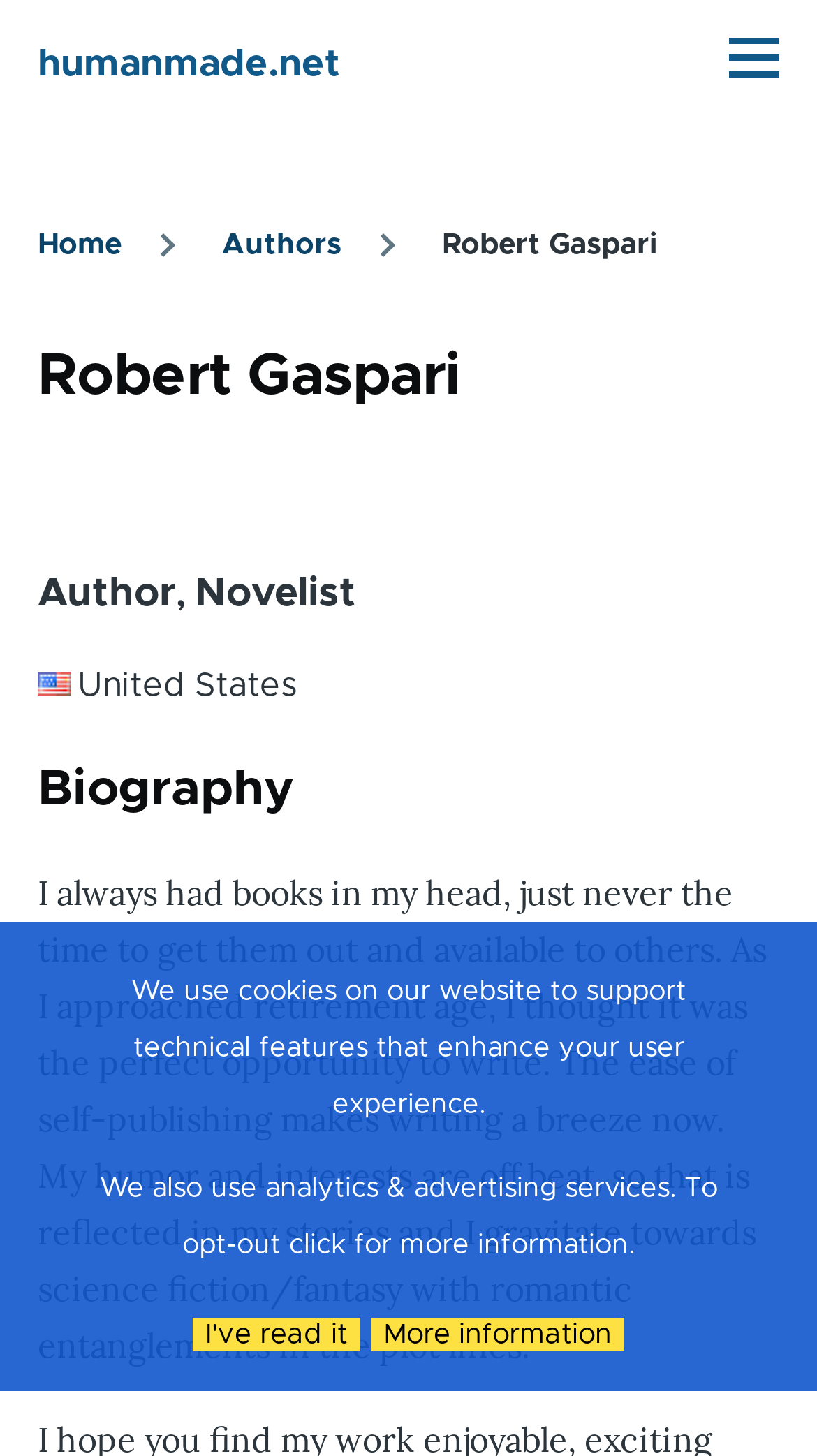Give the bounding box coordinates for this UI element: "humanmade.net". The coordinates should be four float numbers between 0 and 1, arranged as [left, top, right, bottom].

[0.046, 0.032, 0.415, 0.058]